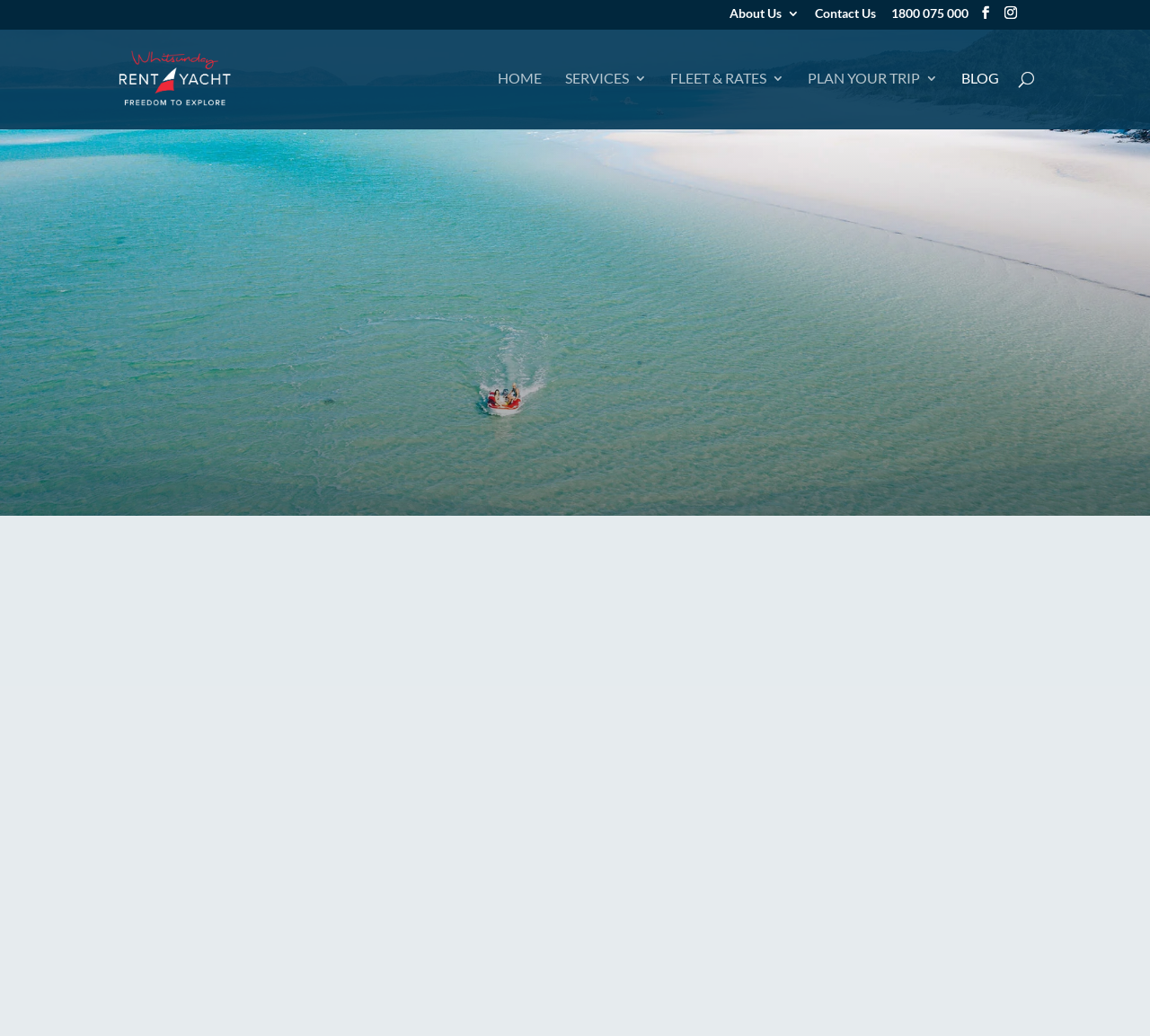What is the name of the yacht rental company?
Please give a detailed and elaborate answer to the question.

I found the name of the yacht rental company by looking at the top-left corner of the webpage, where the logo and company name are typically located. The image with the text 'Whitsunday Rent A Yacht' suggests that this is the name of the company.